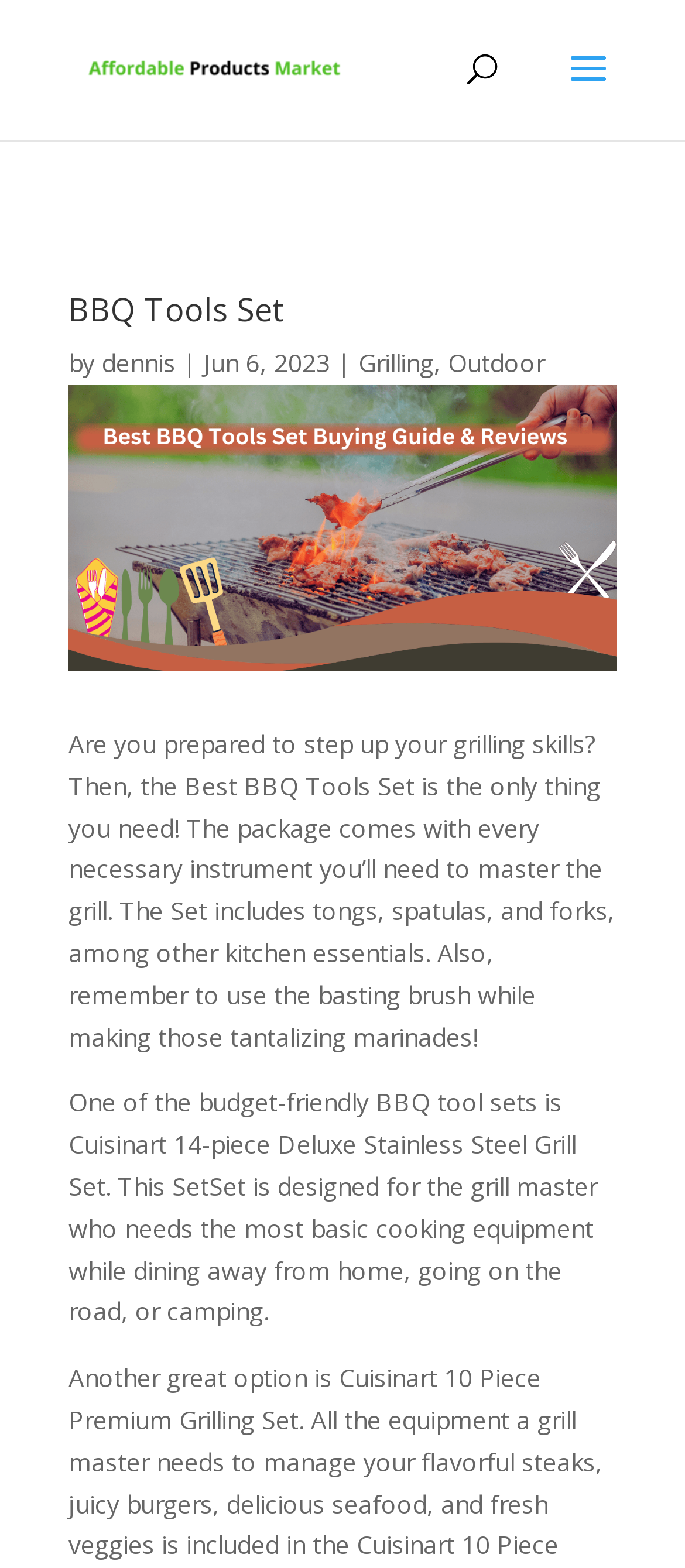By analyzing the image, answer the following question with a detailed response: What is the date of the article?

The date of the article is mentioned in the text as 'Jun 6, 2023' which is located below the main heading 'BBQ Tools Set'.